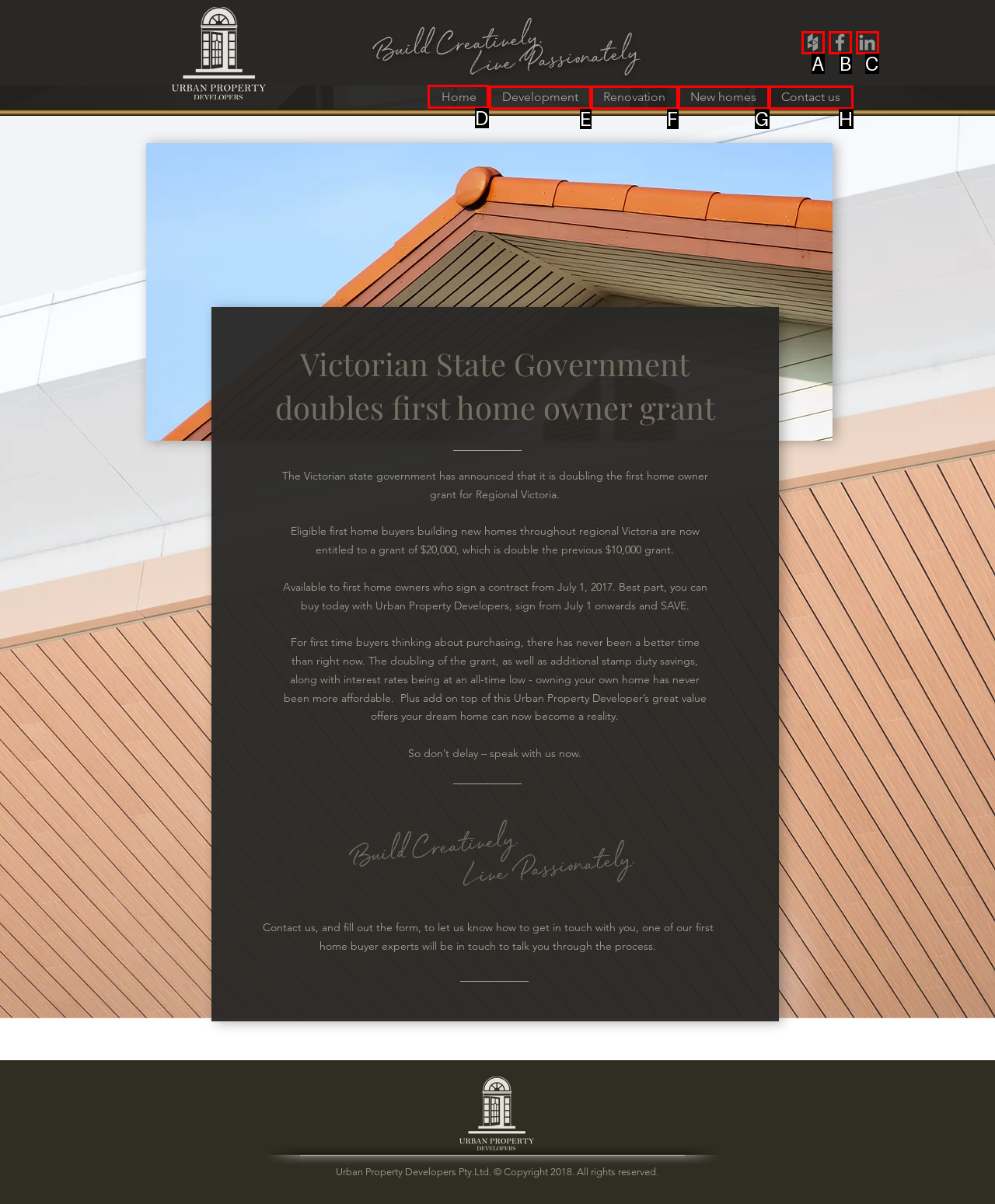Determine the letter of the UI element that will complete the task: Search for a keyword
Reply with the corresponding letter.

None